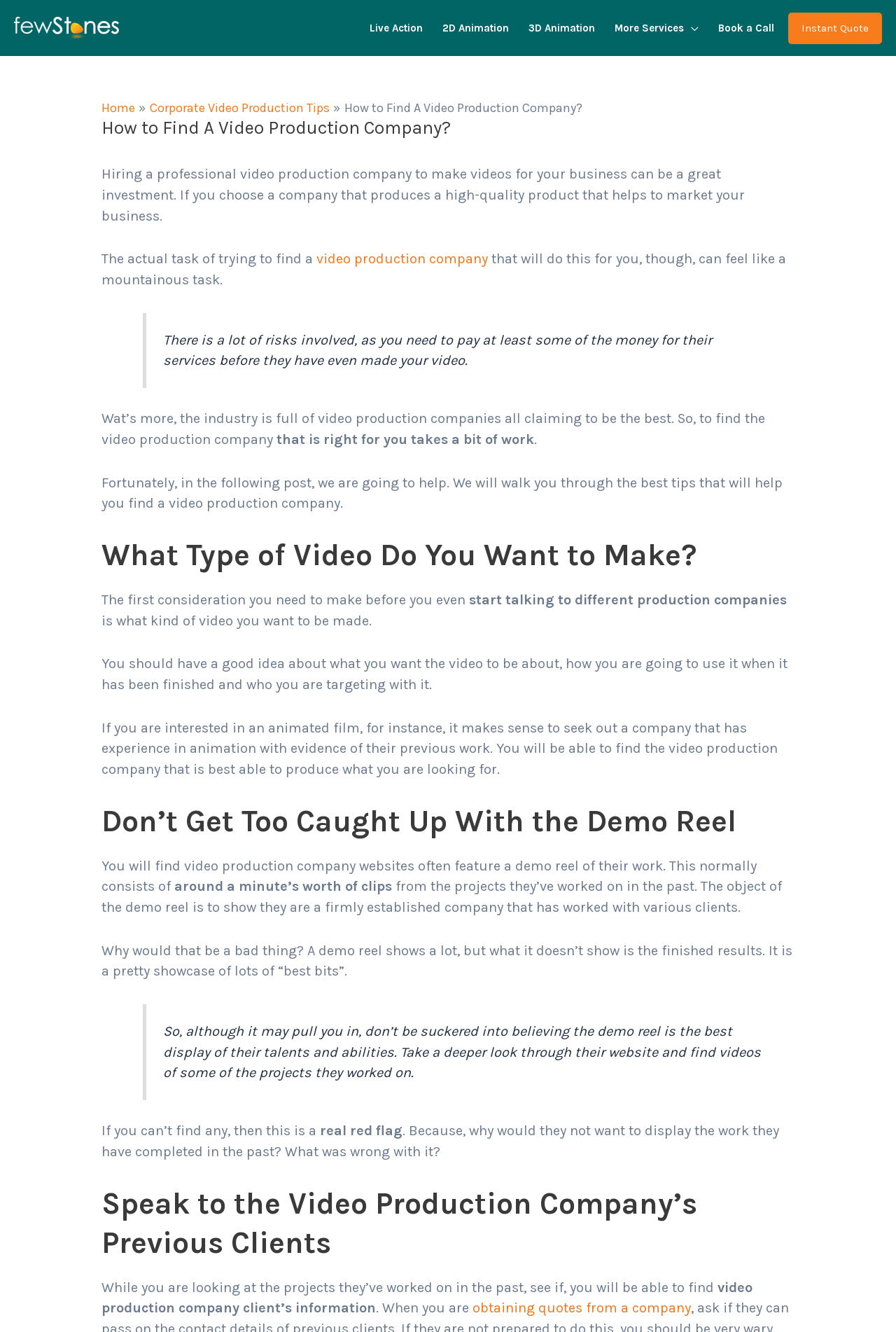Can you specify the bounding box coordinates for the region that should be clicked to fulfill this instruction: "Book a Call".

[0.795, 0.0, 0.88, 0.042]